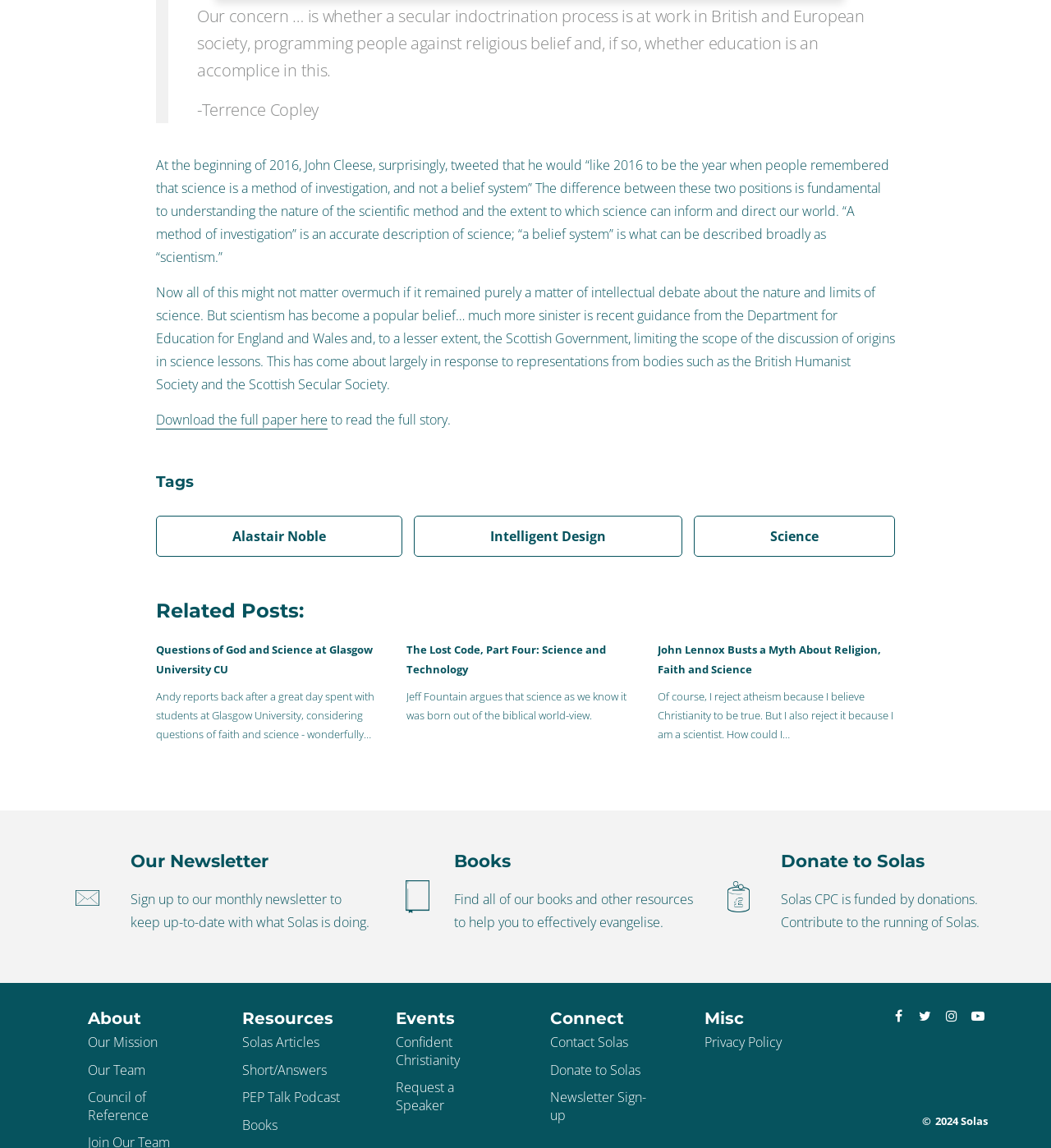Find the bounding box coordinates of the element's region that should be clicked in order to follow the given instruction: "Sign up to the monthly newsletter". The coordinates should consist of four float numbers between 0 and 1, i.e., [left, top, right, bottom].

[0.124, 0.74, 0.355, 0.761]